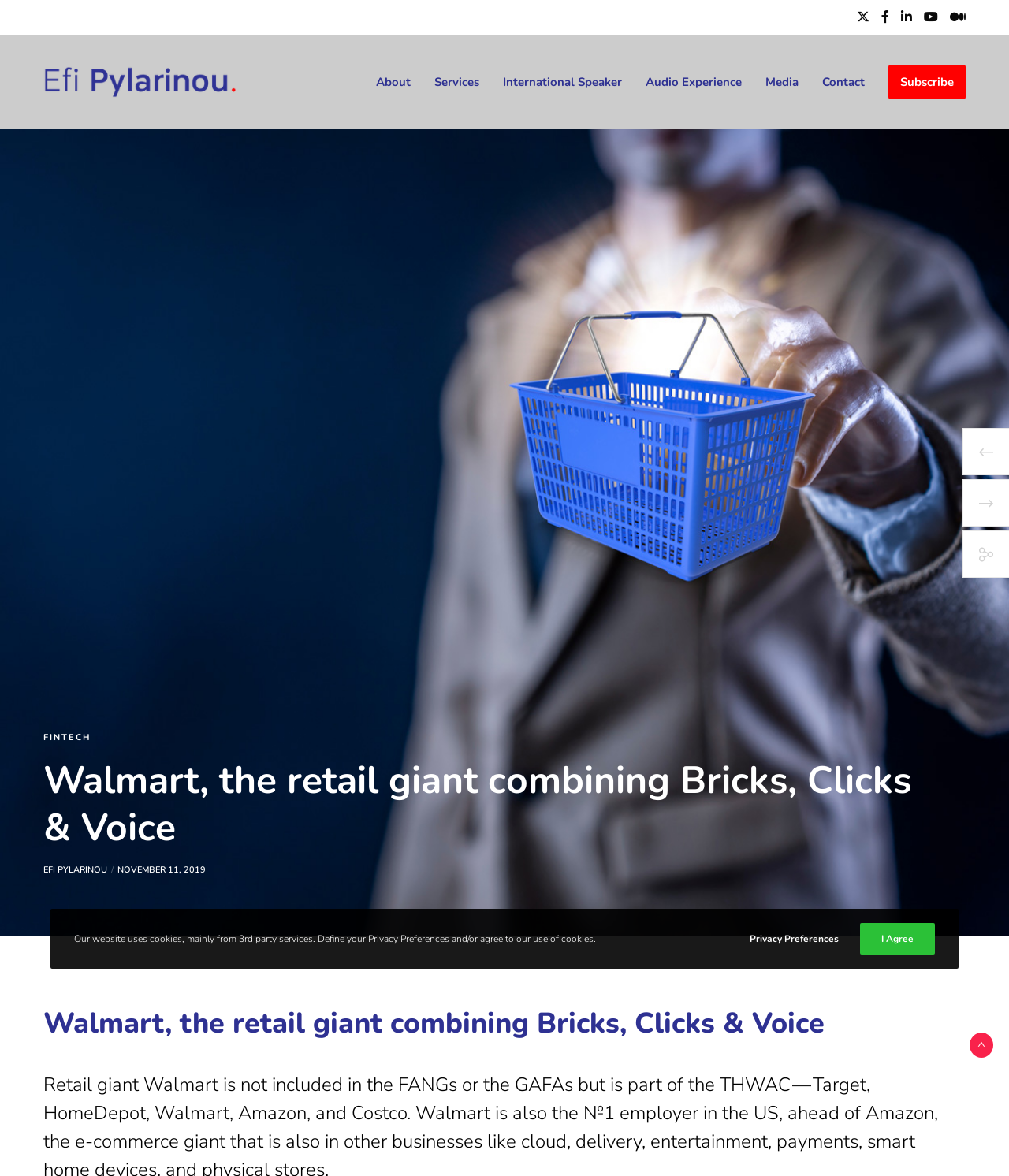Can you find the bounding box coordinates for the element that needs to be clicked to execute this instruction: "Explore FINTECH services"? The coordinates should be given as four float numbers between 0 and 1, i.e., [left, top, right, bottom].

[0.043, 0.622, 0.091, 0.632]